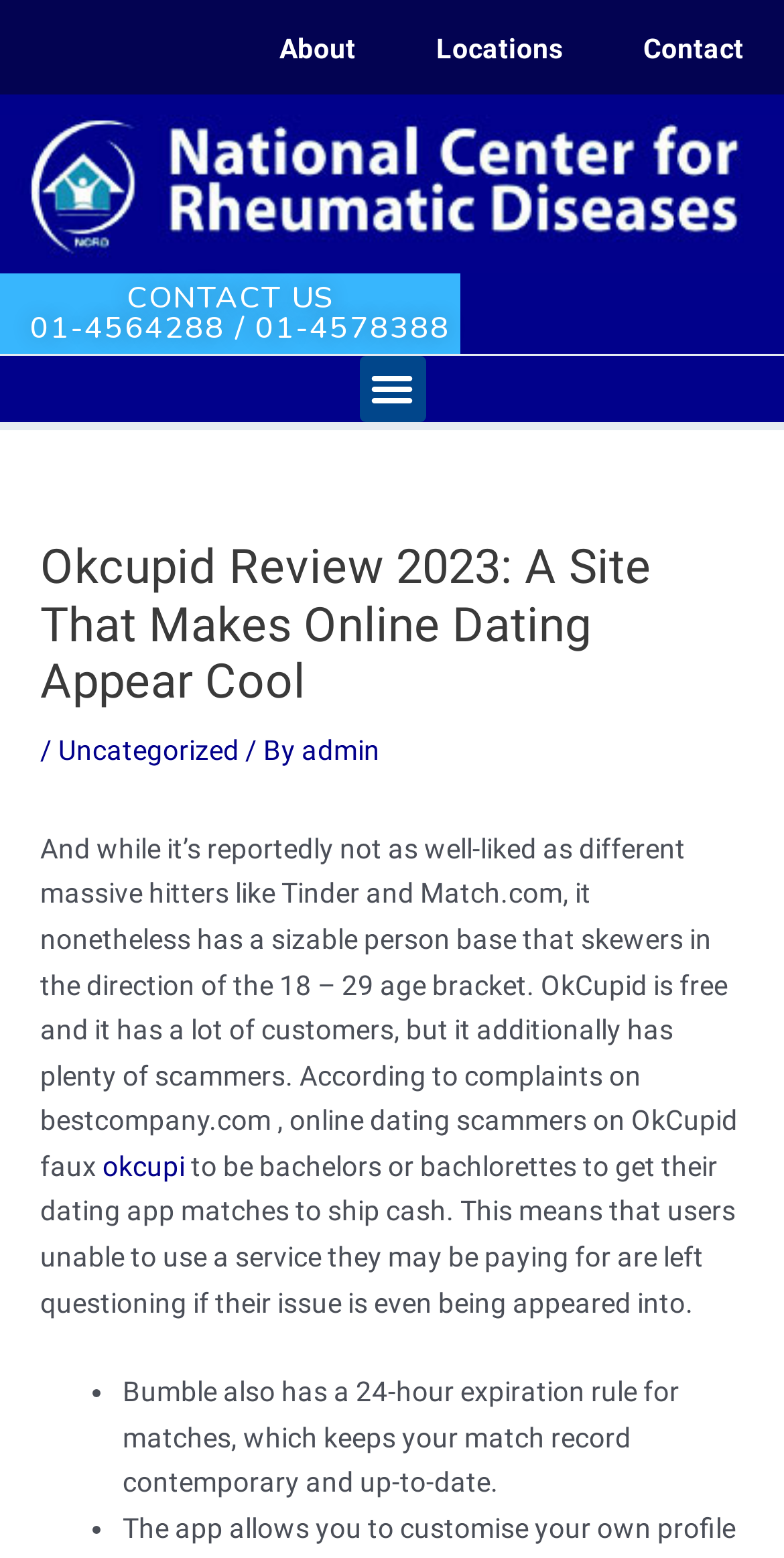Generate the title text from the webpage.

Okcupid Review 2023: A Site That Makes Online Dating Appear Cool